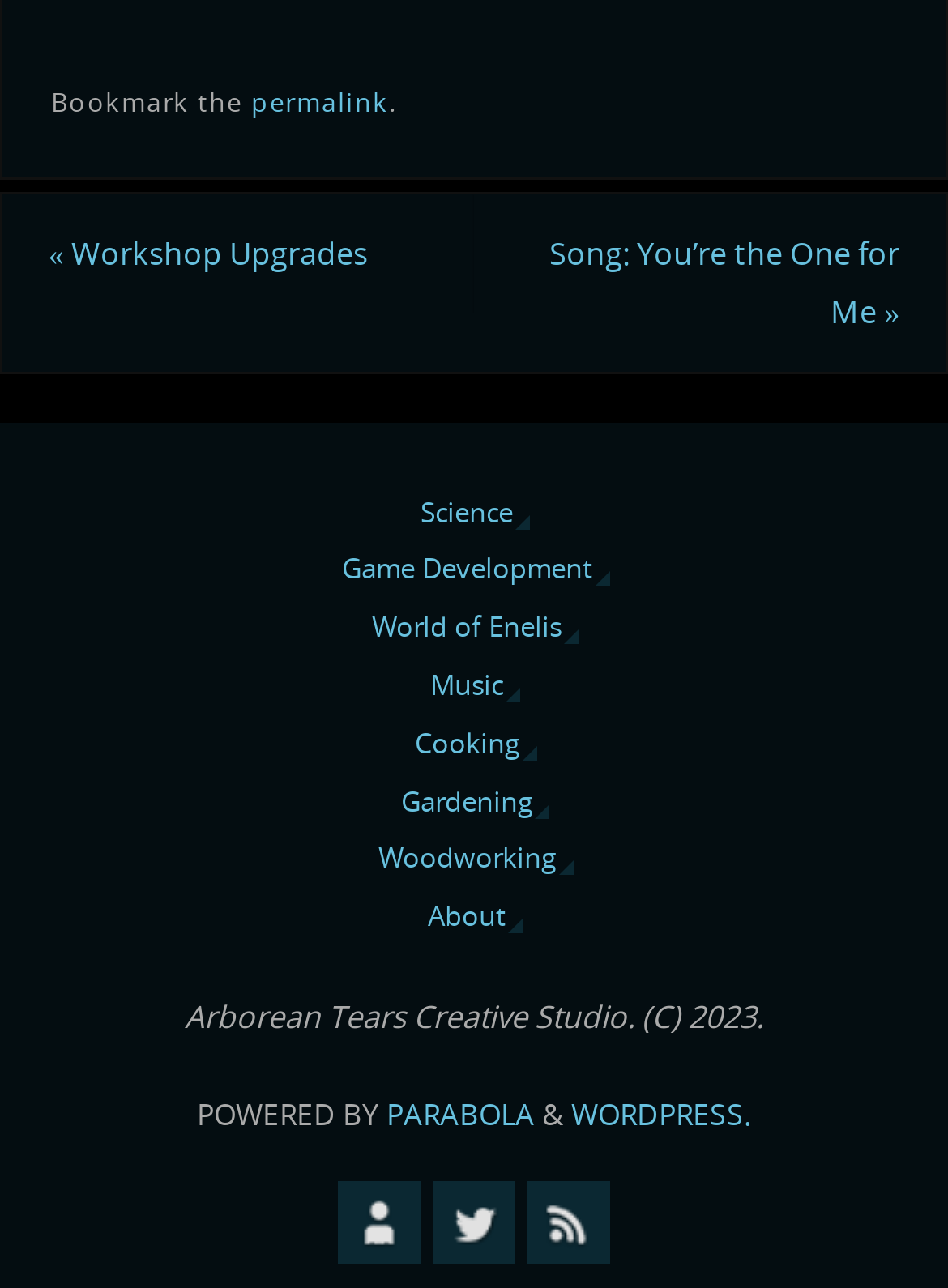How many social media links are there?
Please provide a single word or phrase answer based on the image.

3